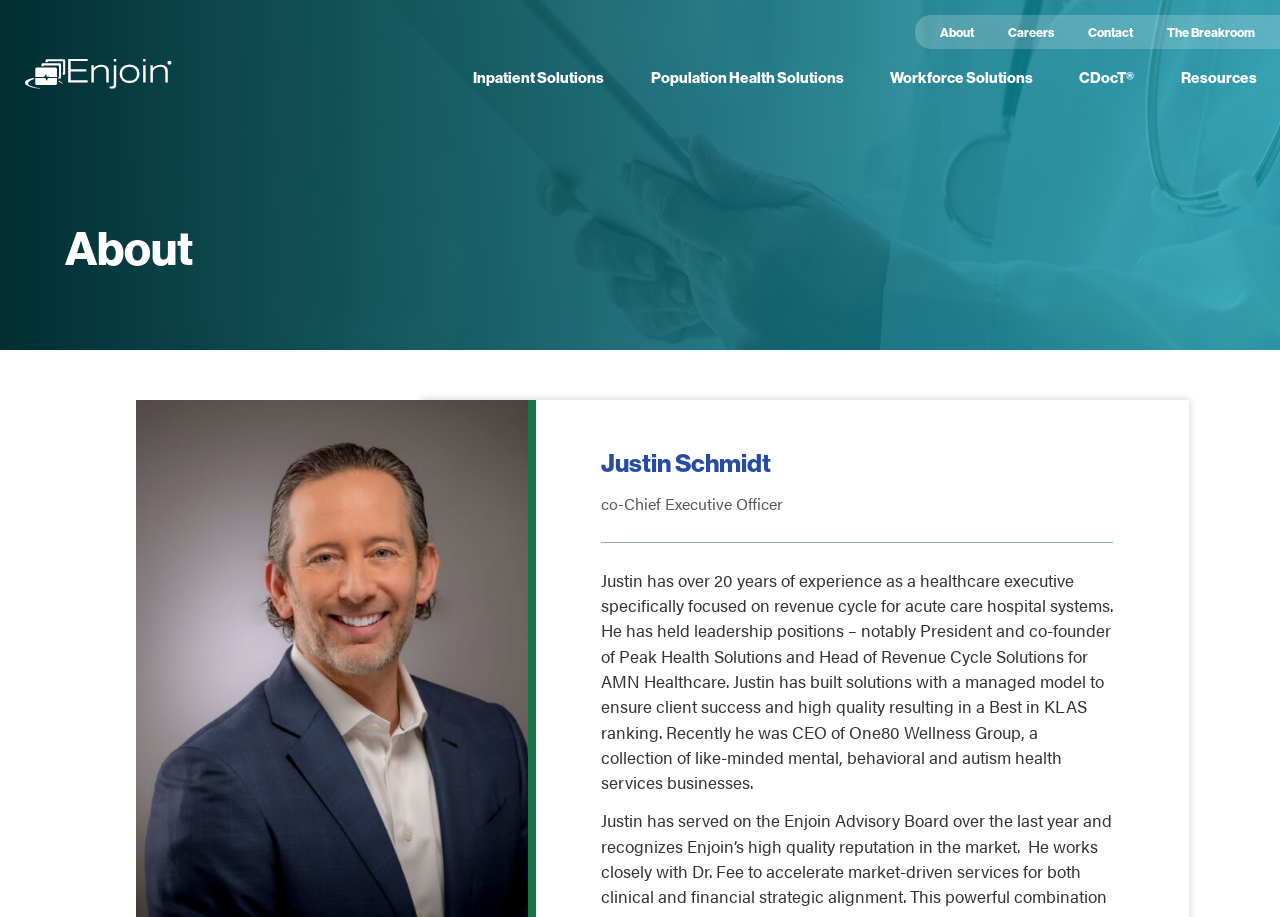How many links are in the navigation menu?
Answer the question with as much detail as possible.

I counted the number of link elements under the navigation element with the text 'Main'. There are 8 links: 'Inpatient Solutions', 'Population Health Solutions', 'Workforce Solutions', 'CDocT®', 'Resources', 'About', 'Careers', and 'Contact'.